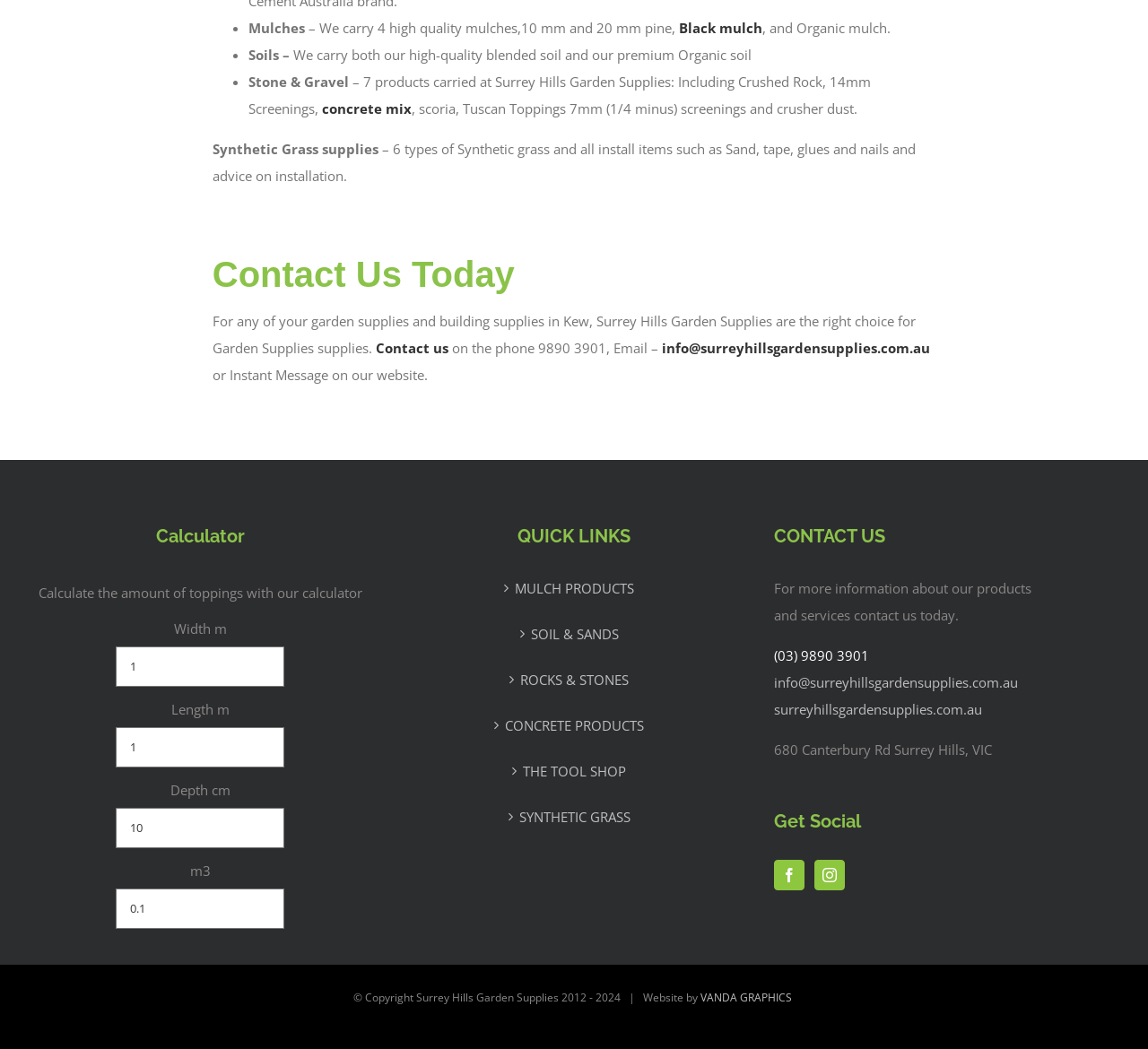What is the phone number to contact Surrey Hills Garden Supplies?
Please respond to the question with as much detail as possible.

The phone number to contact Surrey Hills Garden Supplies can be found in the 'Contact Us' section of the webpage, which is (03) 9890 3901.